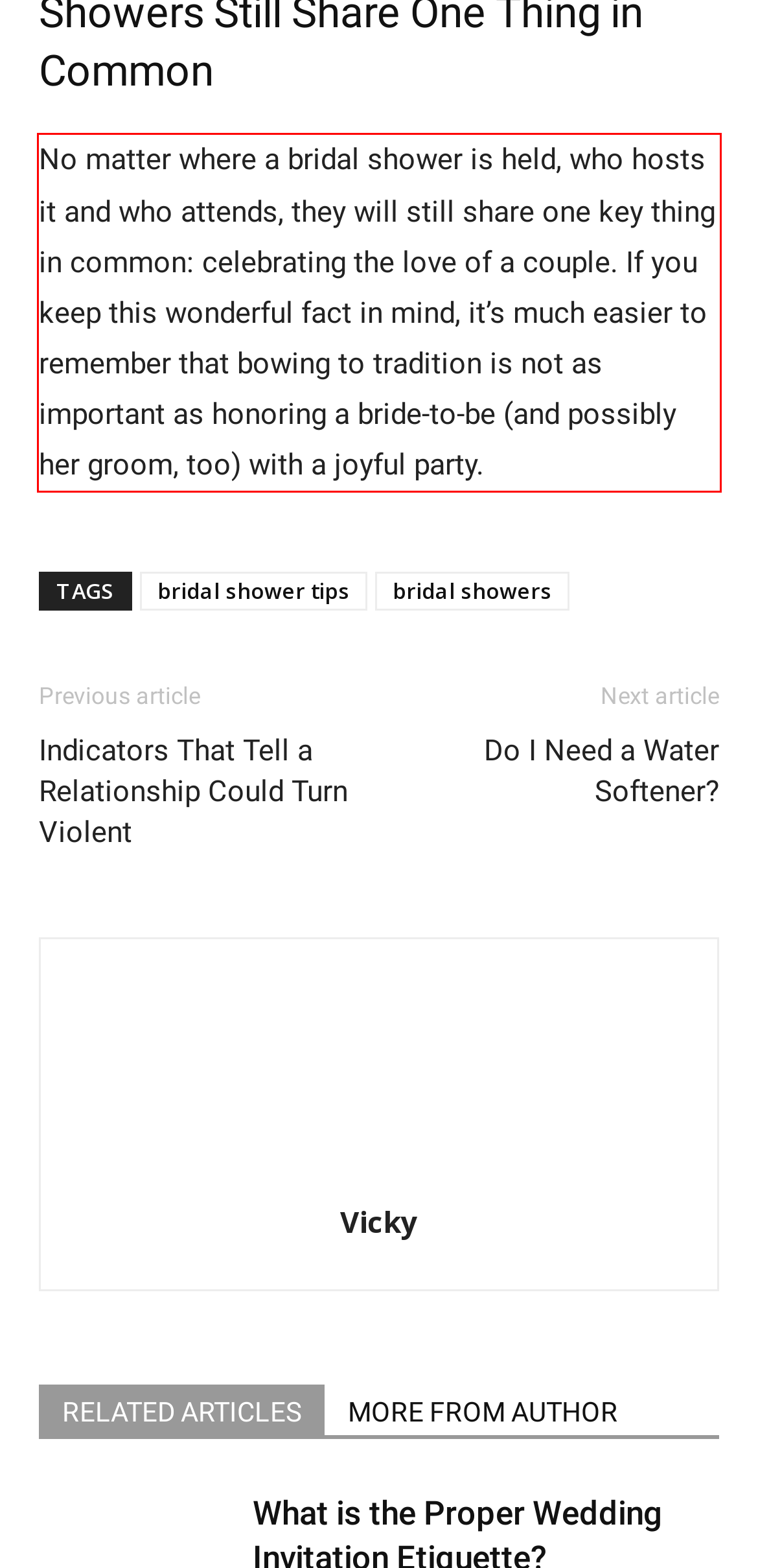Review the screenshot of the webpage and recognize the text inside the red rectangle bounding box. Provide the extracted text content.

No matter where a bridal shower is held, who hosts it and who attends, they will still share one key thing in common: celebrating the love of a couple. If you keep this wonderful fact in mind, it’s much easier to remember that bowing to tradition is not as important as honoring a bride-to-be (and possibly her groom, too) with a joyful party.